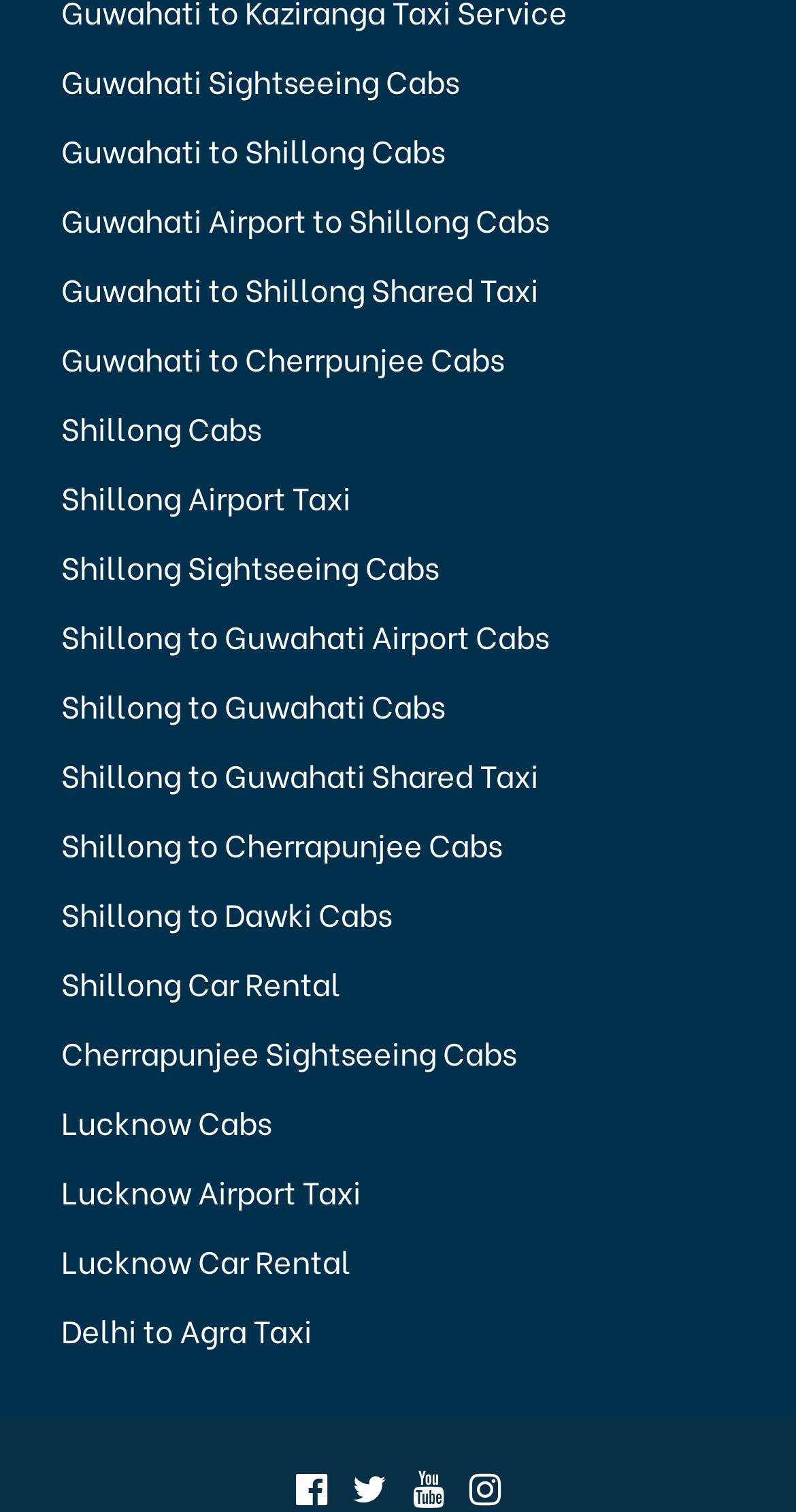Using the description: "Lucknow Car Rental", identify the bounding box of the corresponding UI element in the screenshot.

[0.077, 0.819, 0.441, 0.848]